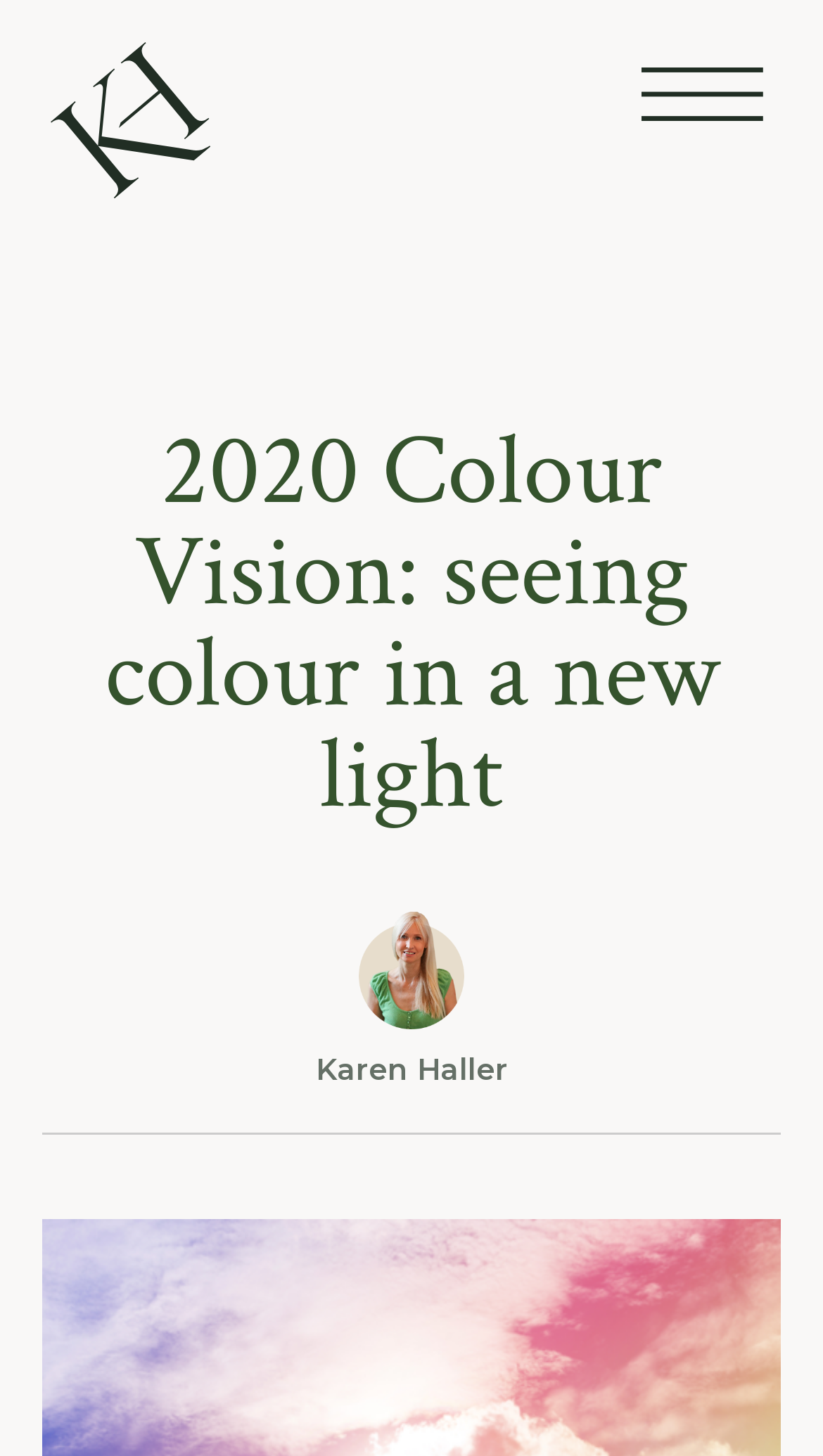Give a concise answer of one word or phrase to the question: 
What is the object below the person's name?

Image